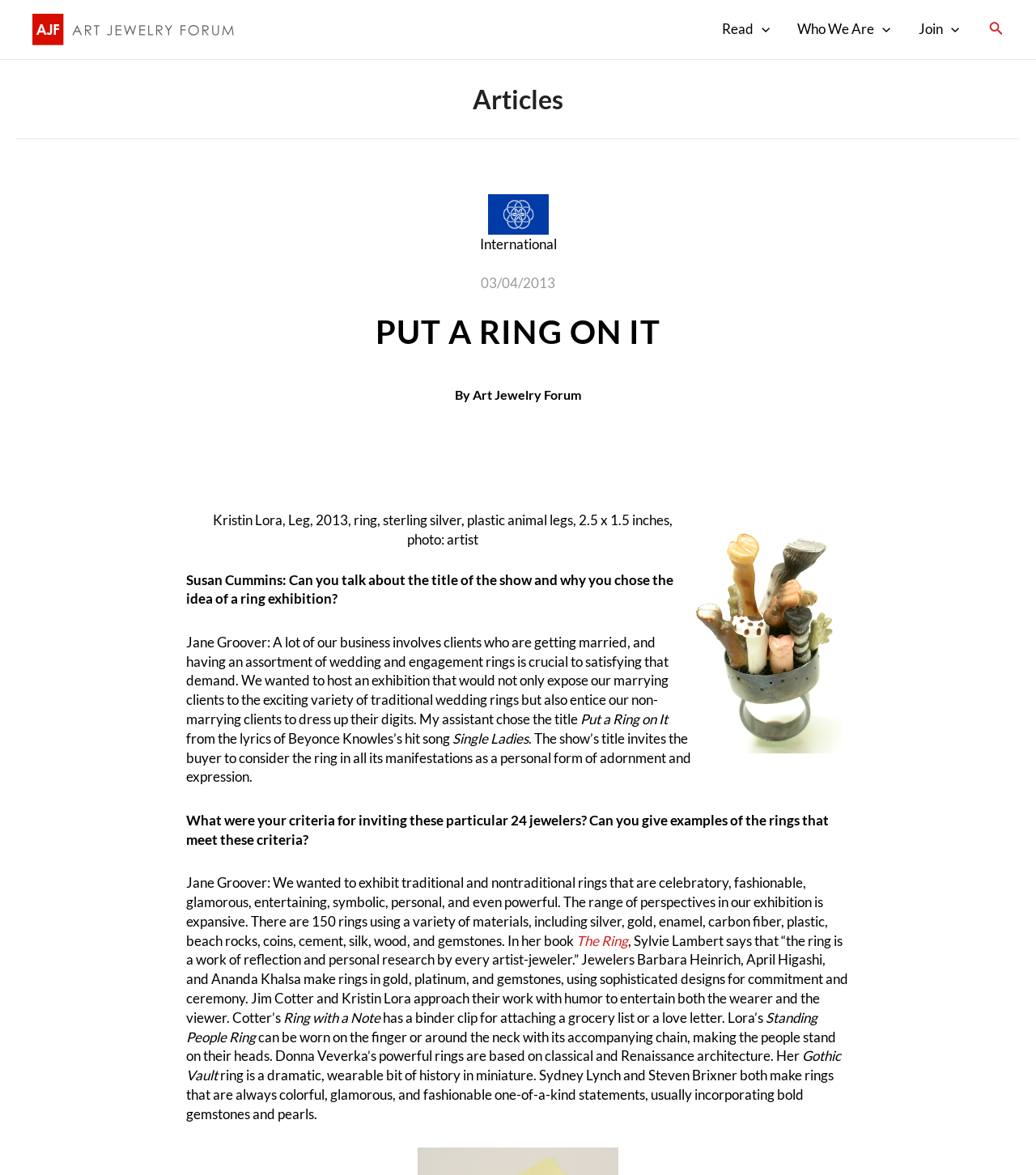Give the bounding box coordinates for the element described by: "parent_node: Read aria-label="Menu Toggle"".

[0.728, 0.001, 0.743, 0.049]